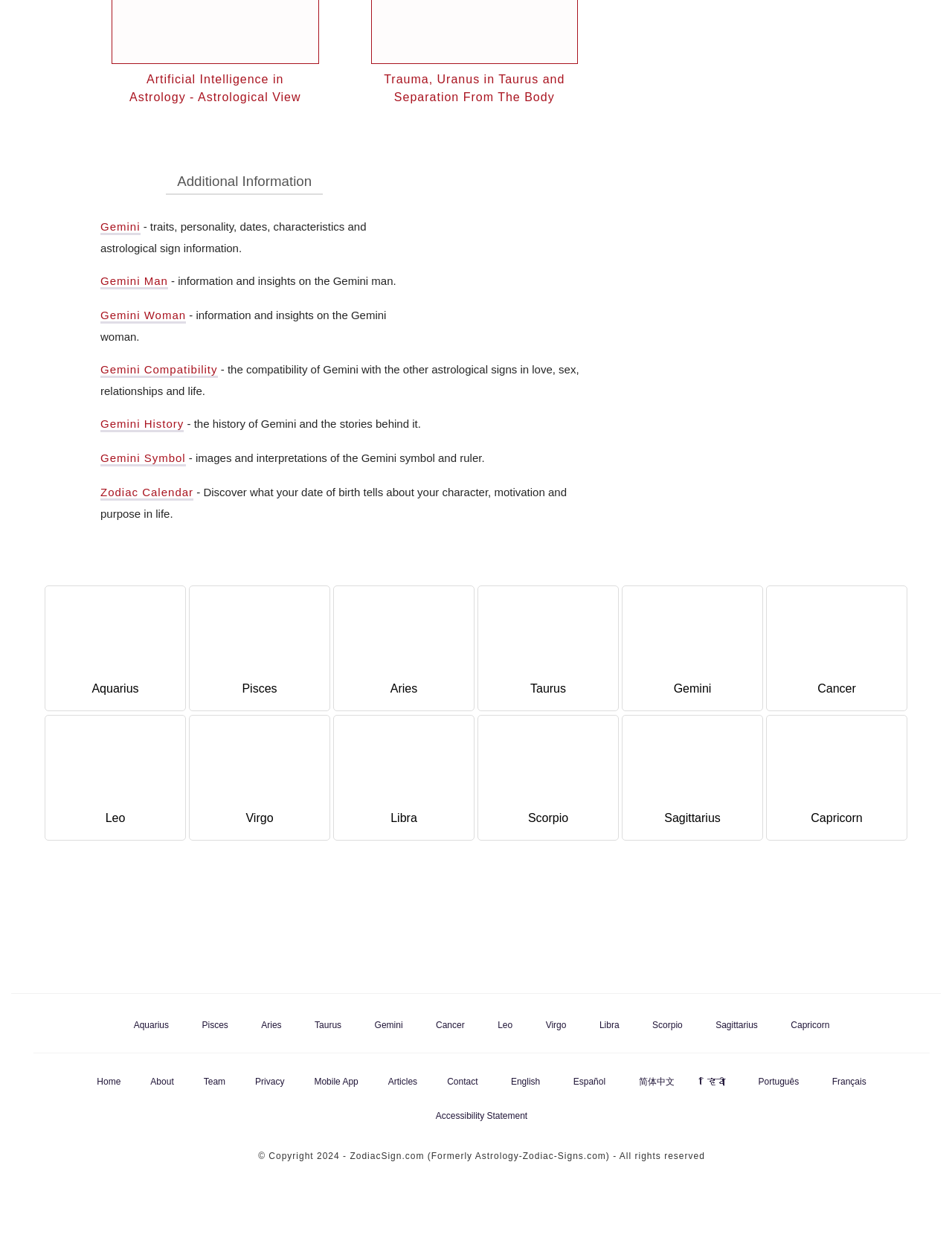Please predict the bounding box coordinates of the element's region where a click is necessary to complete the following instruction: "Go to Home page". The coordinates should be represented by four float numbers between 0 and 1, i.e., [left, top, right, bottom].

[0.094, 0.857, 0.135, 0.871]